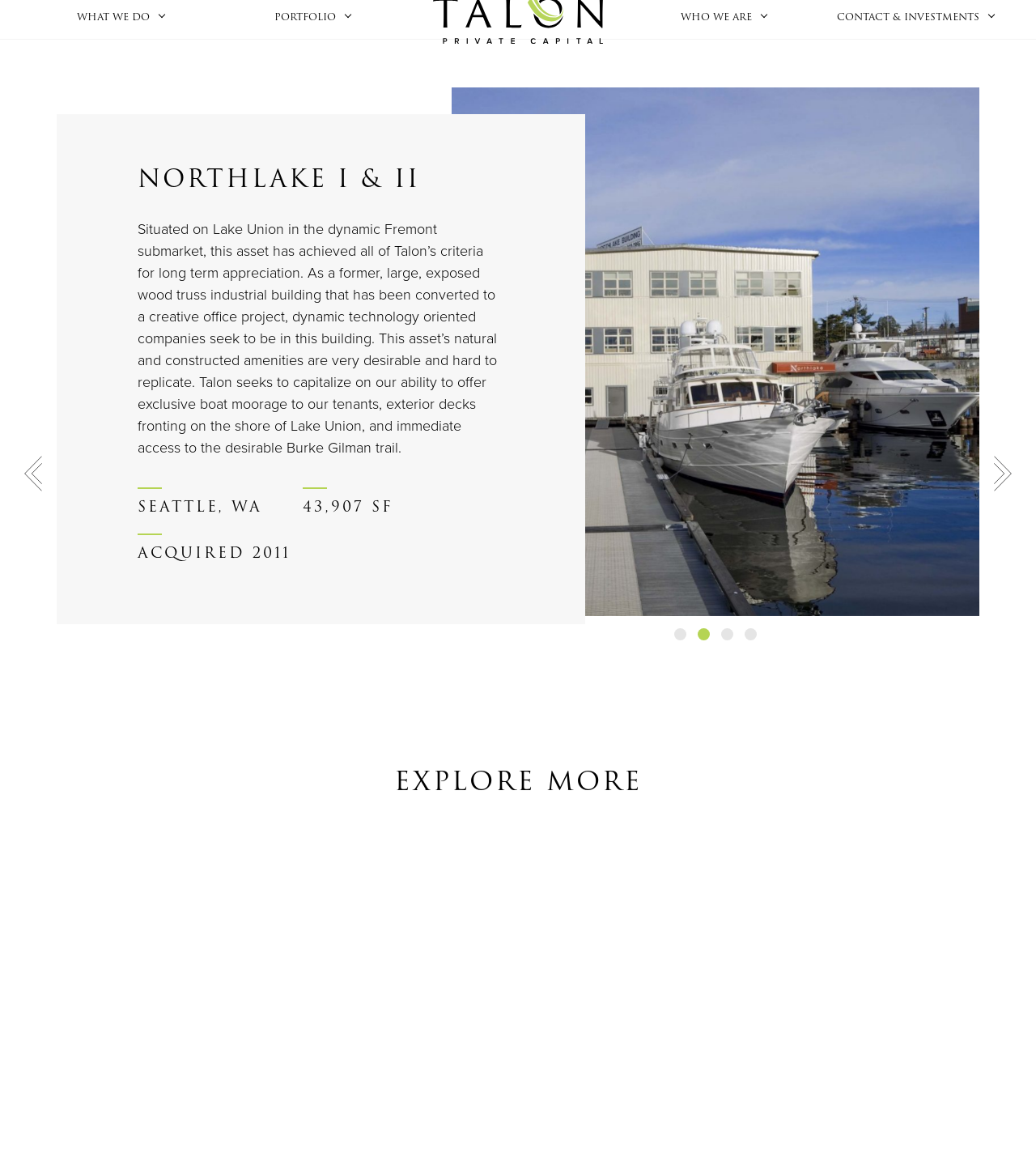How many links are there in the 'EXPLORE MORE' section?
Please ensure your answer is as detailed and informative as possible.

I found the number of links in the 'EXPLORE MORE' section by examining the link elements on the webpage. There are three link elements with headings 'KIRKLAND OFFICE BUILDING SELLS FOR MORE THAN $31 MILLION', 'GOOGLE CLOSES ON LONG-EXPECTED SALE OF KIRKLAND URBAN', and 'ASCENT KIRKLAND, WA'.